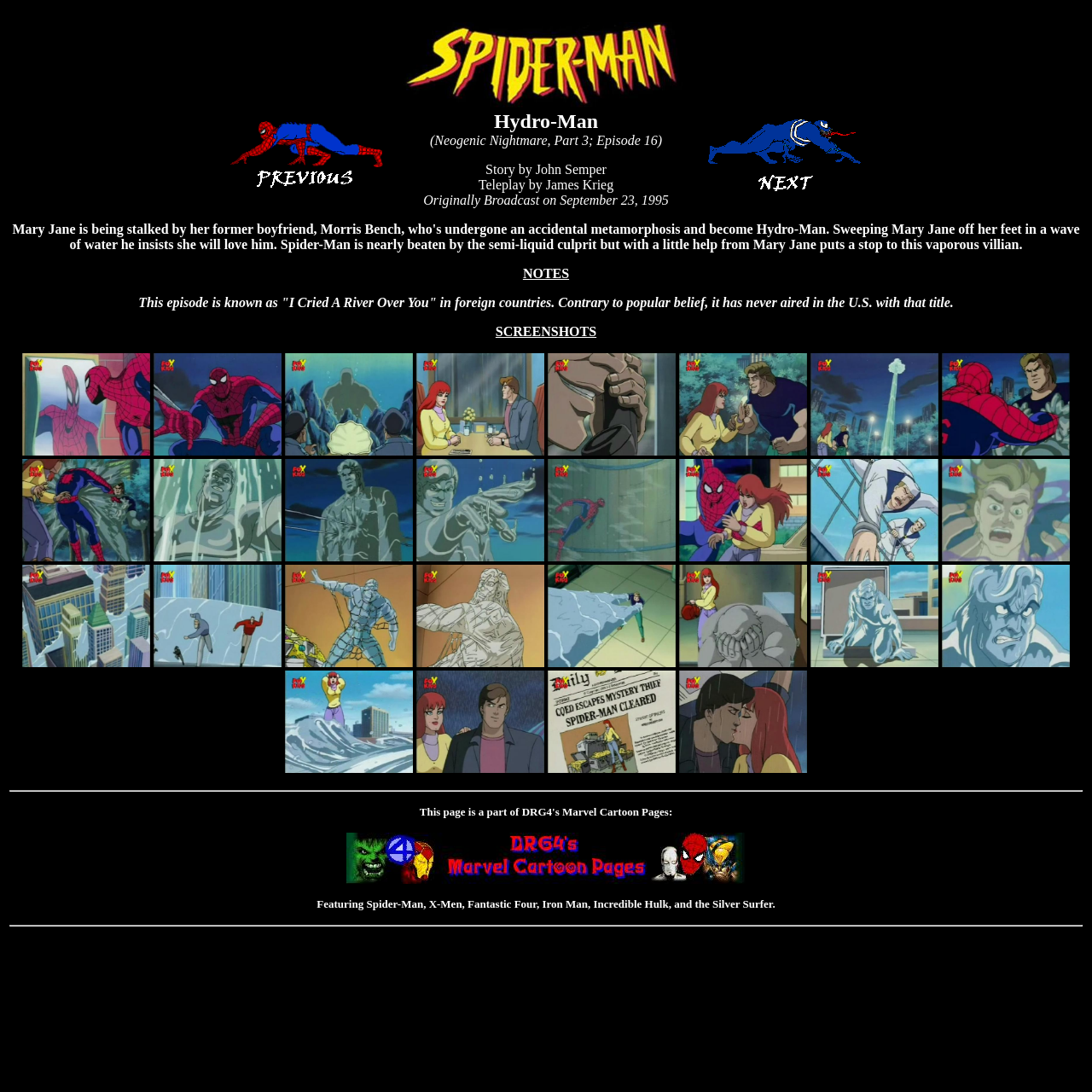Who is the story by?
Please analyze the image and answer the question with as much detail as possible.

The story by information can be found in the text 'Hydro-Man (Neogenic Nightmare, Part 3; Episode 16) Story by John Semper Teleplay by James Krieg Originally Broadcast on September 23, 1995' which is located in the LayoutTableCell element with bounding box coordinates [0.353, 0.101, 0.647, 0.191].